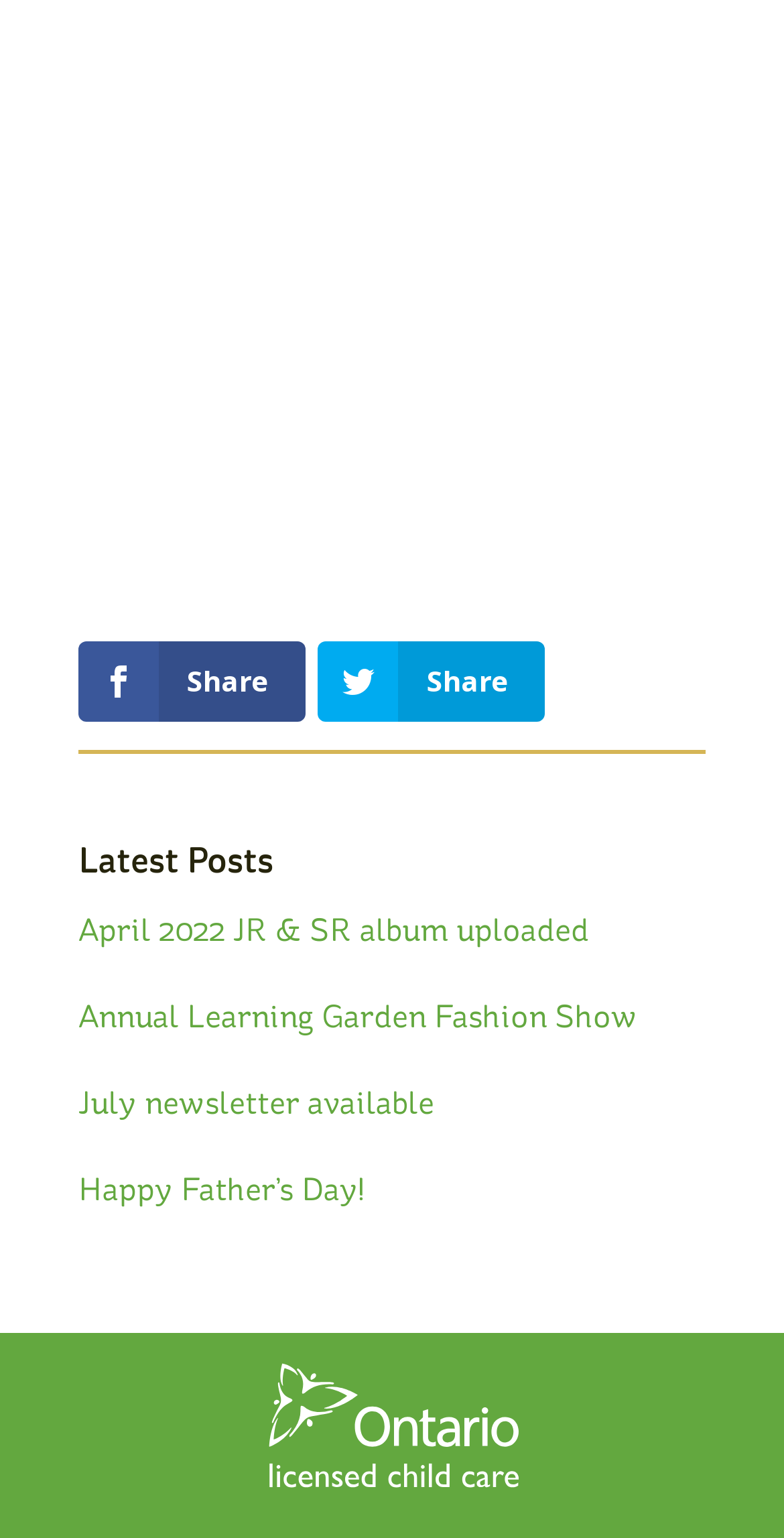What is the purpose of the links with '  Share' and '  Share'?
Based on the screenshot, provide your answer in one word or phrase.

Share